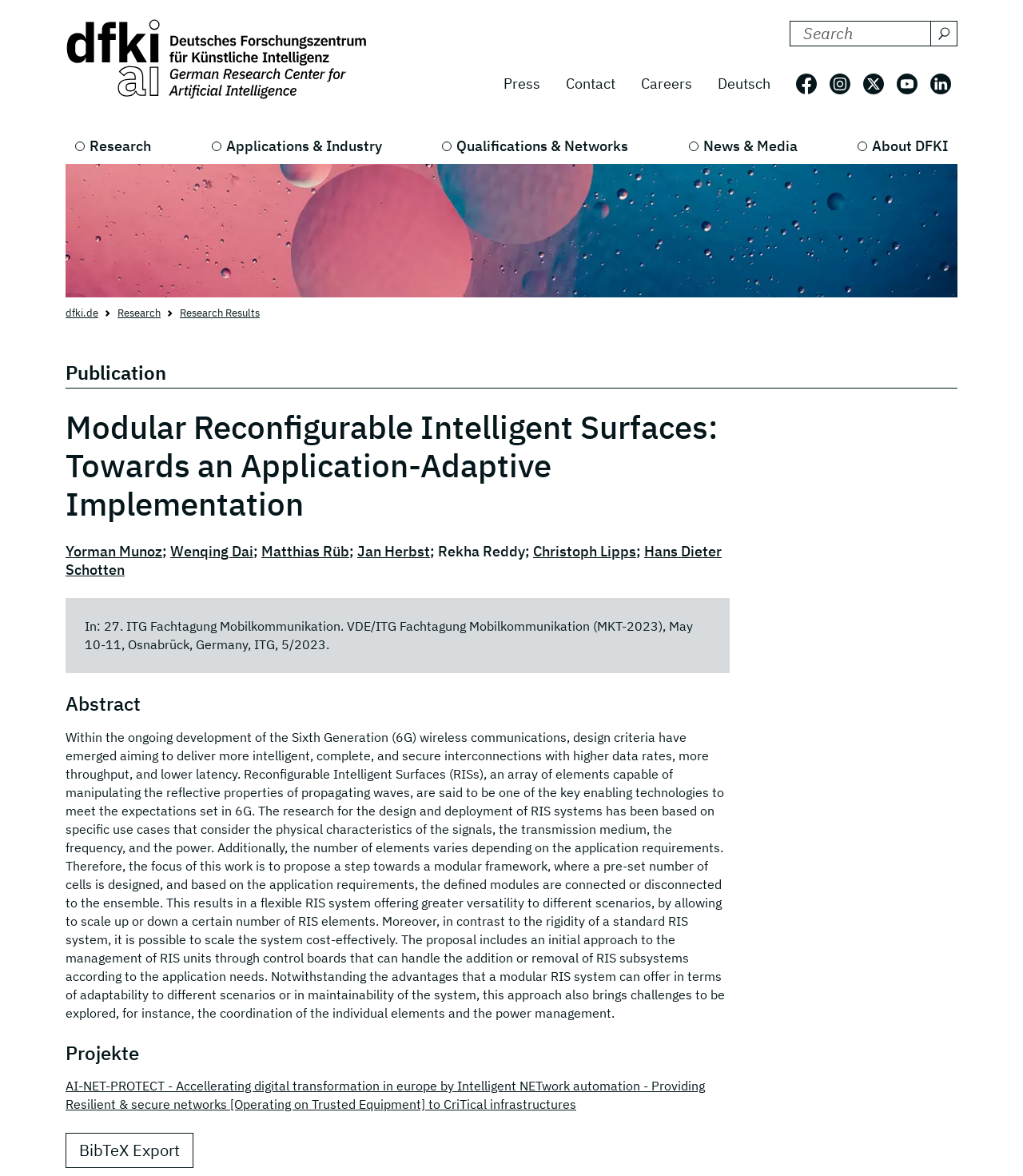Give a short answer to this question using one word or a phrase:
How many authors are listed for the publication?

7